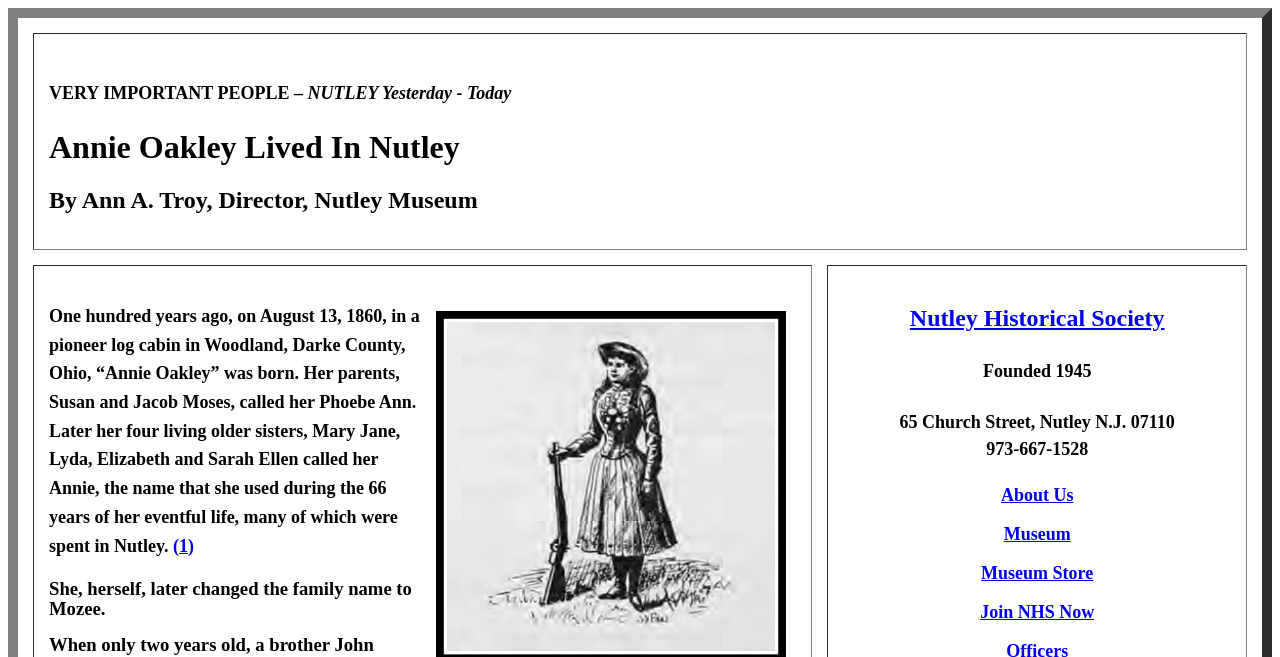Answer the question below using just one word or a short phrase: 
What is the name of the museum mentioned on the webpage?

Nutley Museum